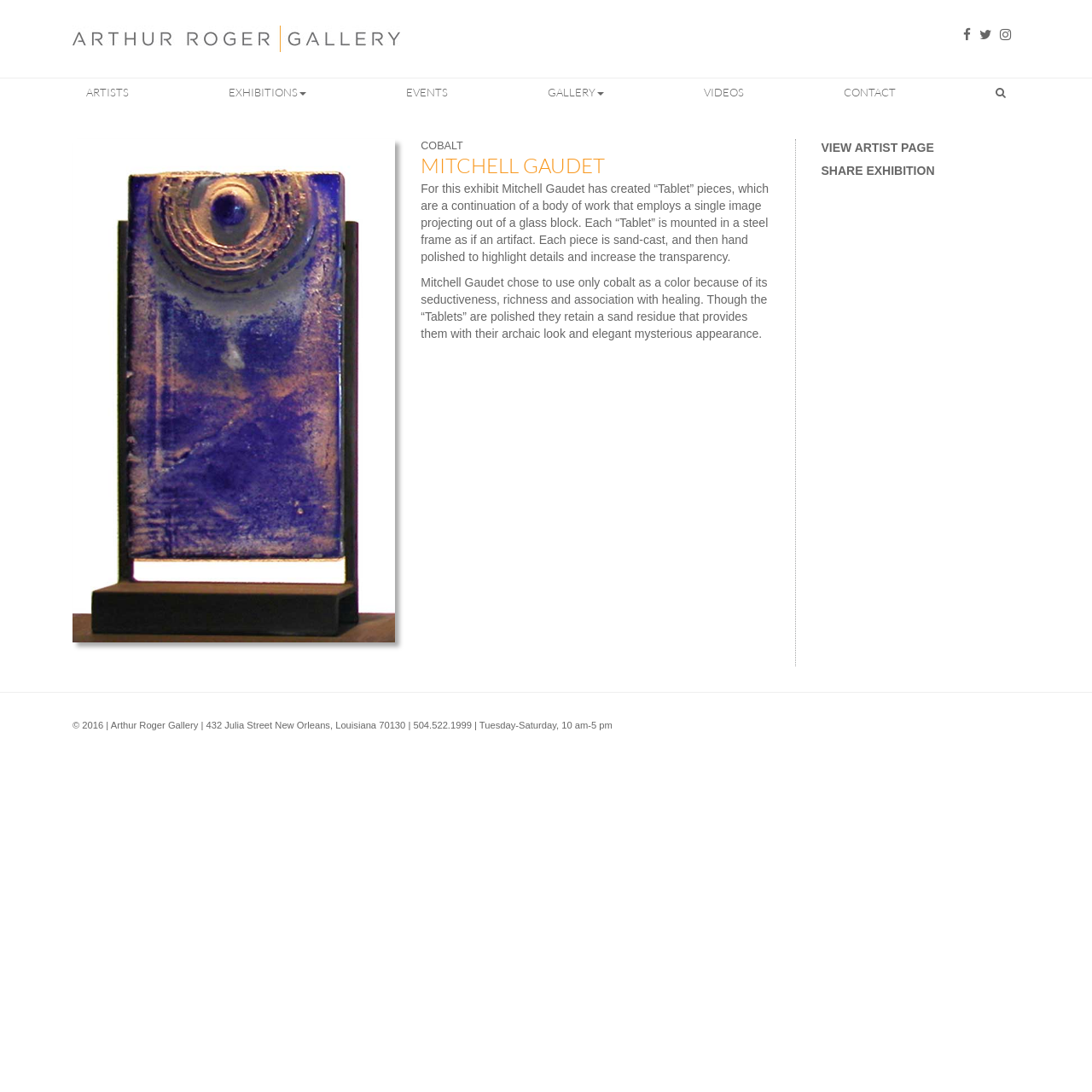Specify the bounding box coordinates for the region that must be clicked to perform the given instruction: "Click on the 'Society of Operations Engineers Unveils New Growth Guide “Pathways to Progress”' article".

None